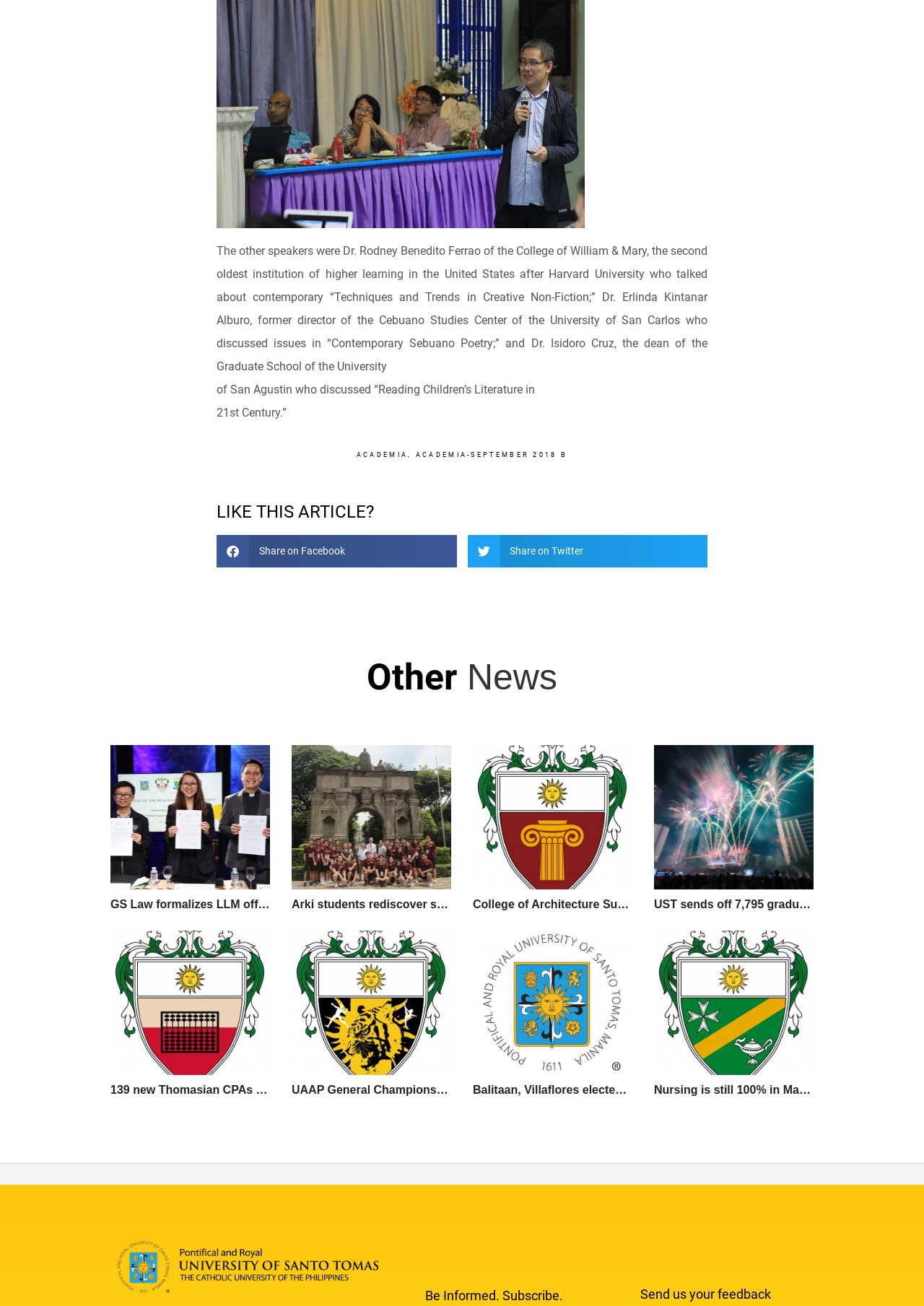Please predict the bounding box coordinates of the element's region where a click is necessary to complete the following instruction: "Read article about UST sends off 7,795 graduates in Bacc Mass 2024". The coordinates should be represented by four float numbers between 0 and 1, i.e., [left, top, right, bottom].

[0.708, 0.688, 0.88, 0.697]